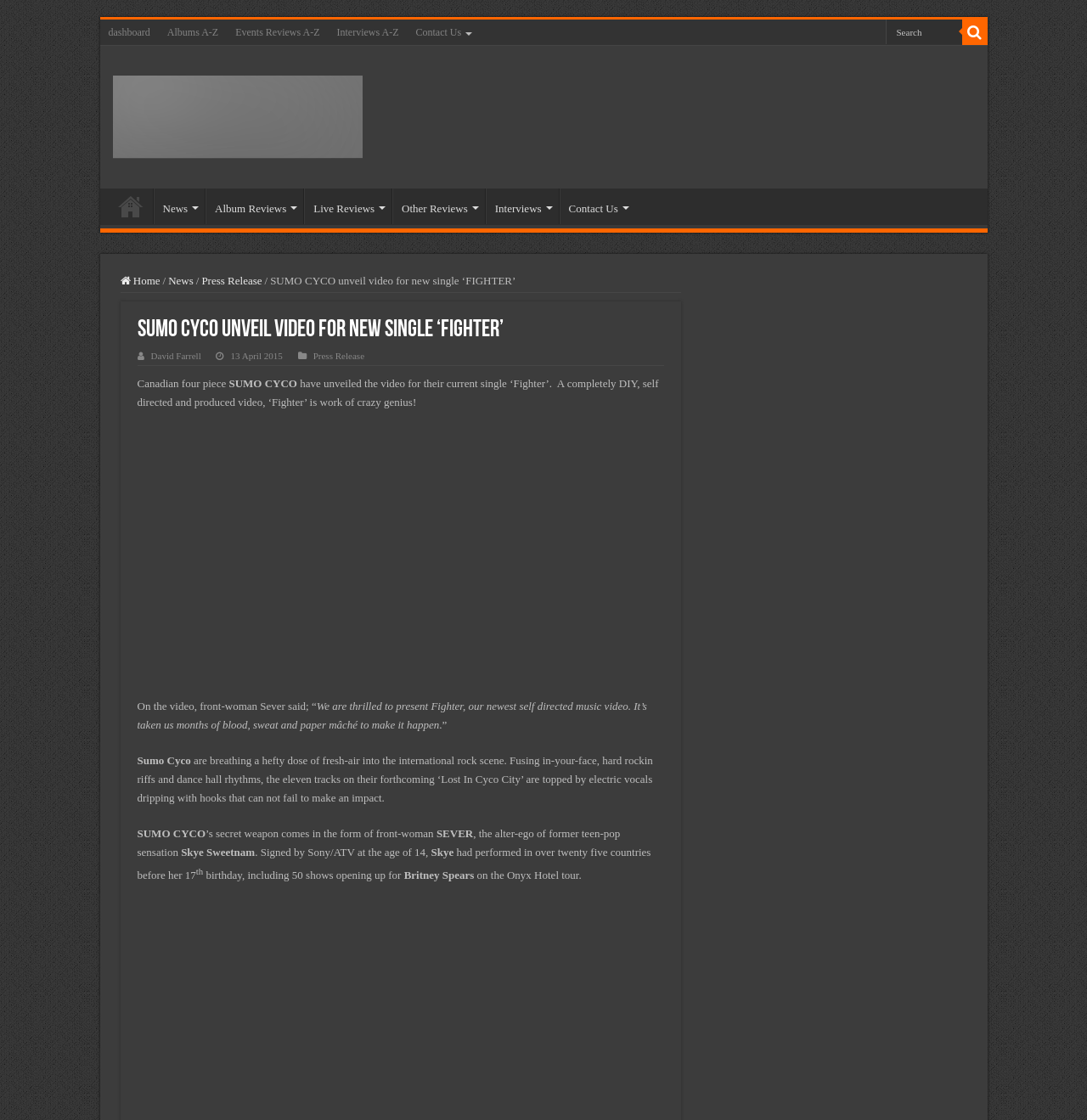Provide your answer in one word or a succinct phrase for the question: 
What is the name of the single?

Fighter